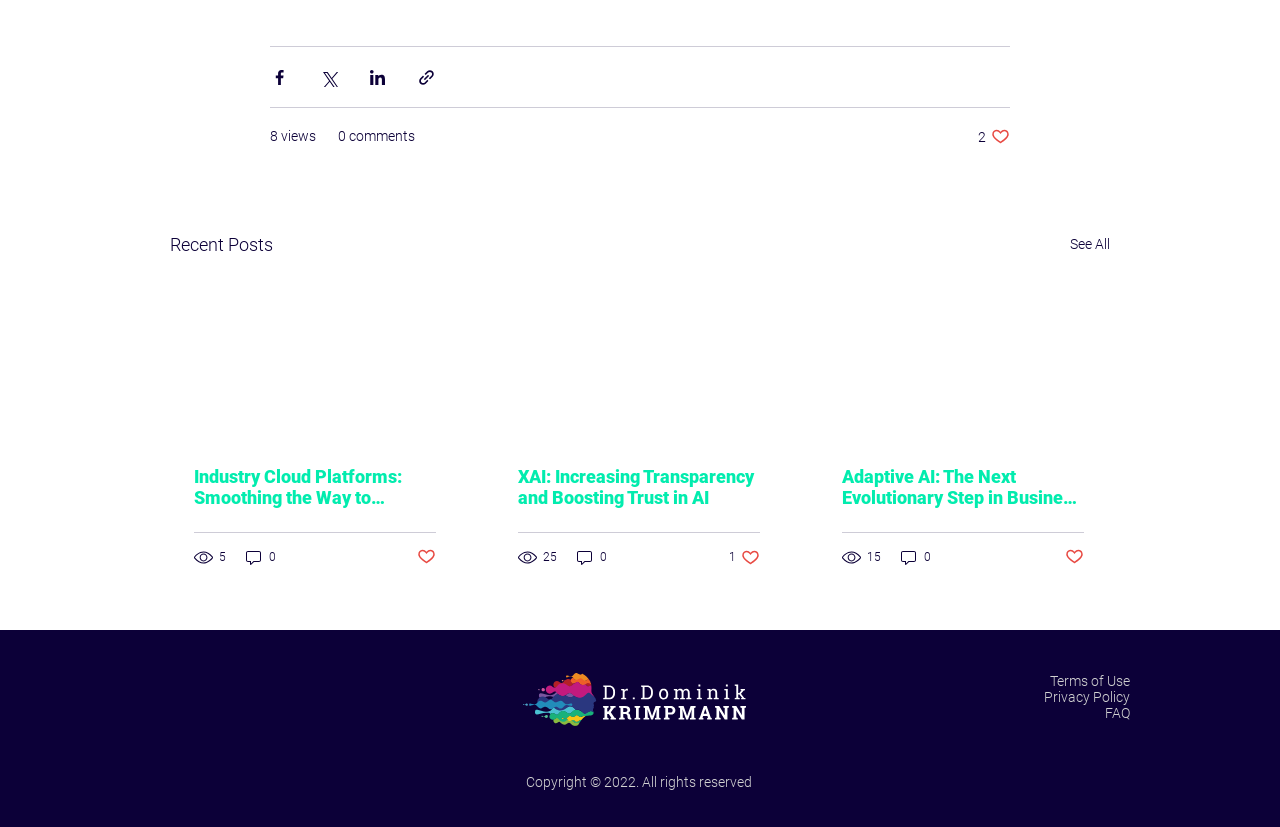Pinpoint the bounding box coordinates of the area that should be clicked to complete the following instruction: "Share via Facebook". The coordinates must be given as four float numbers between 0 and 1, i.e., [left, top, right, bottom].

[0.211, 0.082, 0.226, 0.105]